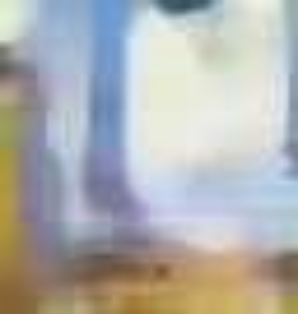Give a detailed account of the visual elements in the image.

The image titled "References Envirotec" showcases elements related to BWF Envirotec's expertise in providing solutions for industrial applications. The context indicates a focus on needle felts and industrial filters, highlighting their significance in ensuring air quality and effective workplace dedusting across various industries such as power plants and incineration facilities. The accompanying information suggests that the image serves as a visual reference to projects and services related to these materials, further emphasizing BWF Envirotec's commitment to innovation and quality in the industrial filter sector.